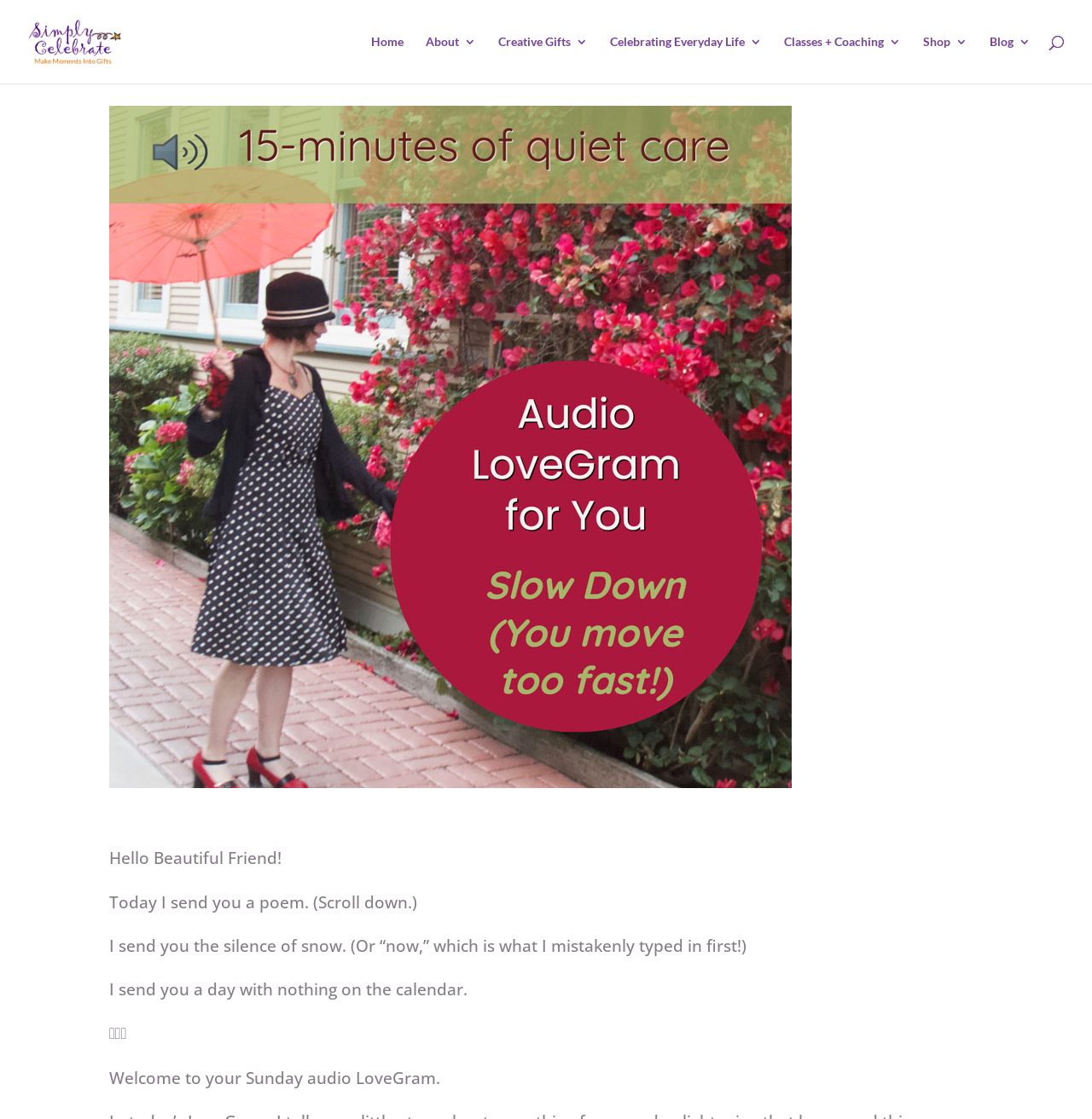Answer the question below in one word or phrase:
What is the website's main theme?

Celebration